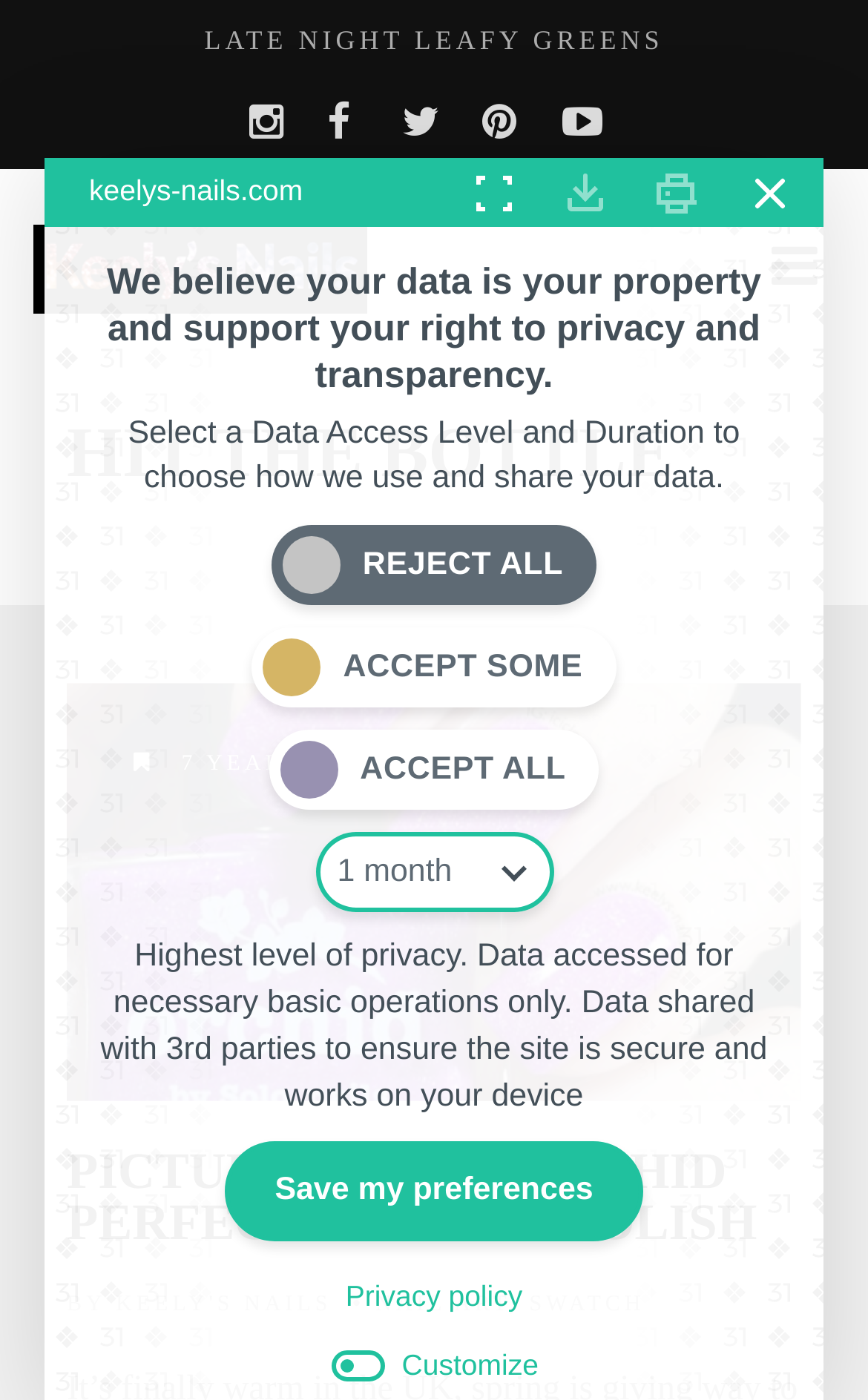Offer a meticulous caption that includes all visible features of the webpage.

The webpage is an archive of nail art tutorials and swatches from Keely's Nails. At the top, there is a heading "Keely's Nails" with a logo image next to it. Below the heading, there are five social media links represented by icons. 

On the left side, there is a table of contents with a heading "HIT THE BOTTLE" and a list of links to various nail art tutorials, including "TURQUOISE NAIL ART TUTORIAL" and "PICTURE POLISH ORCHID PERFECT SUMMER POLISH". Each link has a corresponding image.

On the right side, there is a section with a heading "PICTURE POLISH ORCHID PERFECT SUMMER POLISH" and a link to the same tutorial. Below this section, there is a line of text "BY KEELY'S NAILS • NAIL ART, SWATCH" with links to the categories.

At the bottom of the page, there is a section related to data privacy and consent. It includes a radiogroup with three options: "Reject All", "Accept Some", and "Accept All", as well as a combobox and several buttons, including "Save my preferences", "Customize", and "Privacy policy". There are also several paragraphs of text explaining the data access levels and durations.